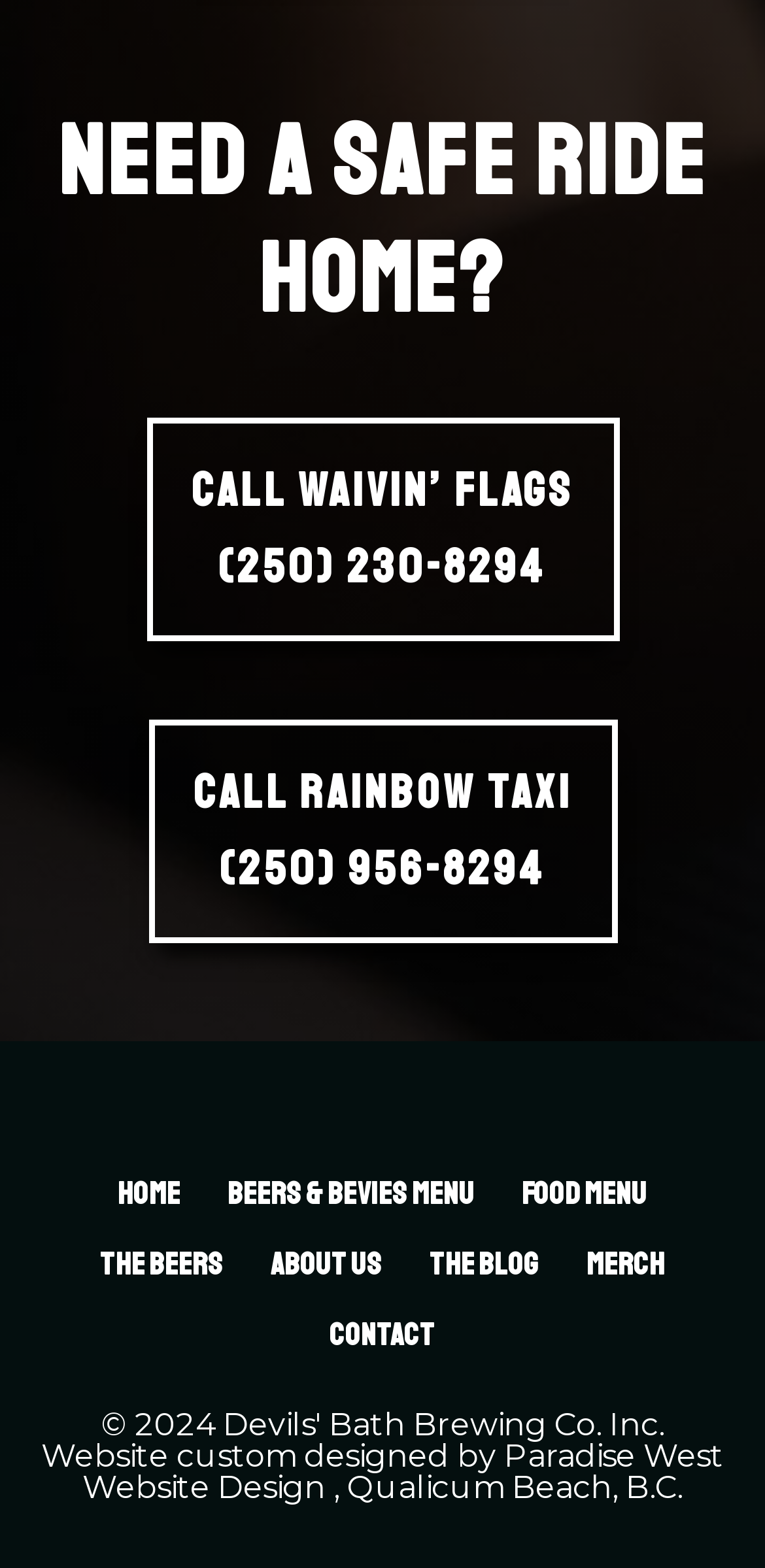Using the provided element description: "About us", identify the bounding box coordinates. The coordinates should be four floats between 0 and 1 in the order [left, top, right, bottom].

[0.328, 0.784, 0.526, 0.829]